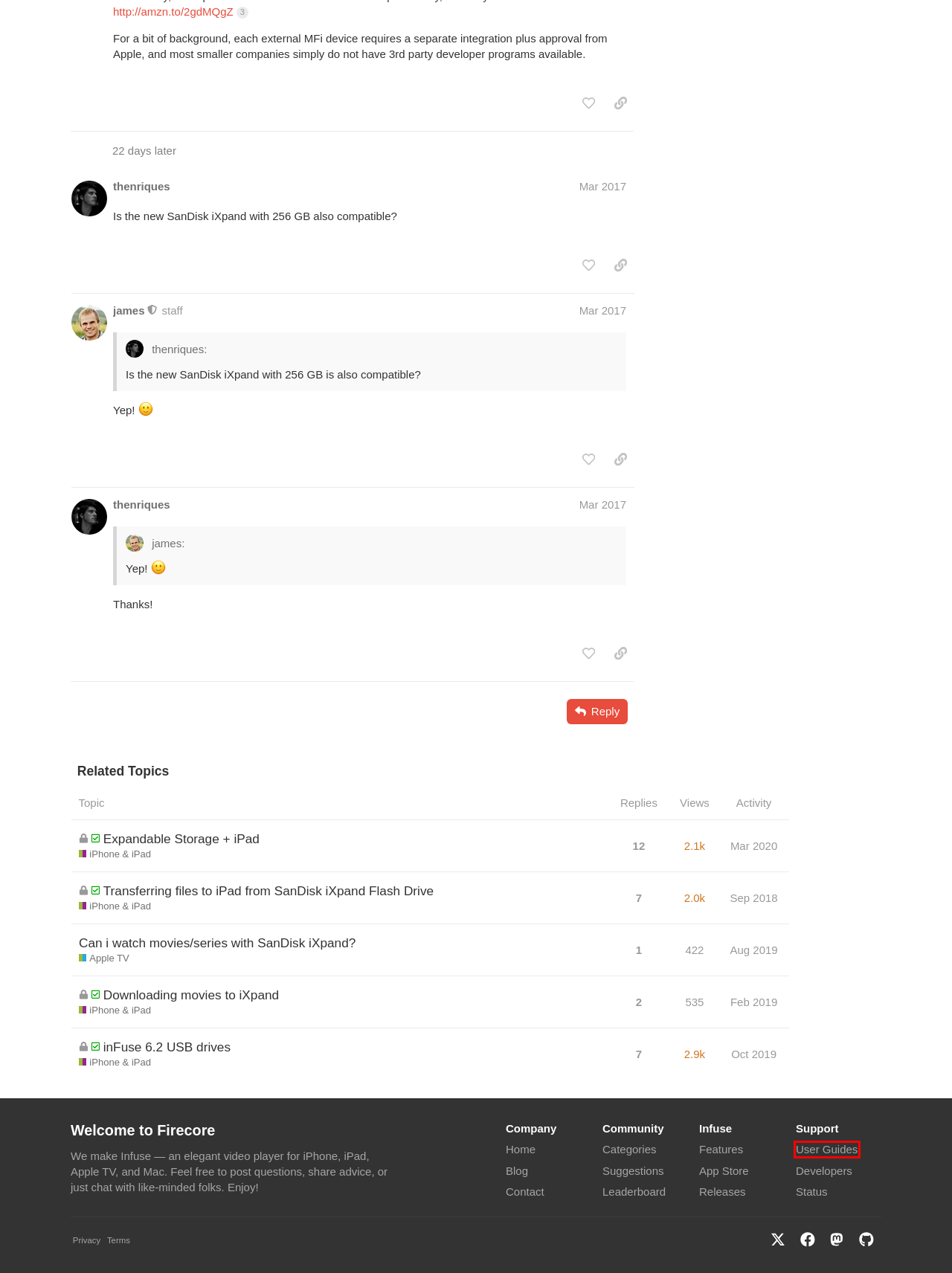Examine the screenshot of the webpage, which has a red bounding box around a UI element. Select the webpage description that best fits the new webpage after the element inside the red bounding box is clicked. Here are the choices:
A. Firecore - Community
B. Contact | Firecore
C. ‎Infuse • Video Player on the App Store
D. Blog | Firecore
E. Infuse – Firecore Support
F. For Developers – Firecore Support
G. Infuse Release Notes | Firecore
H. Firecore - Video Player for iPhone, iPad, Apple TV, and Mac

E